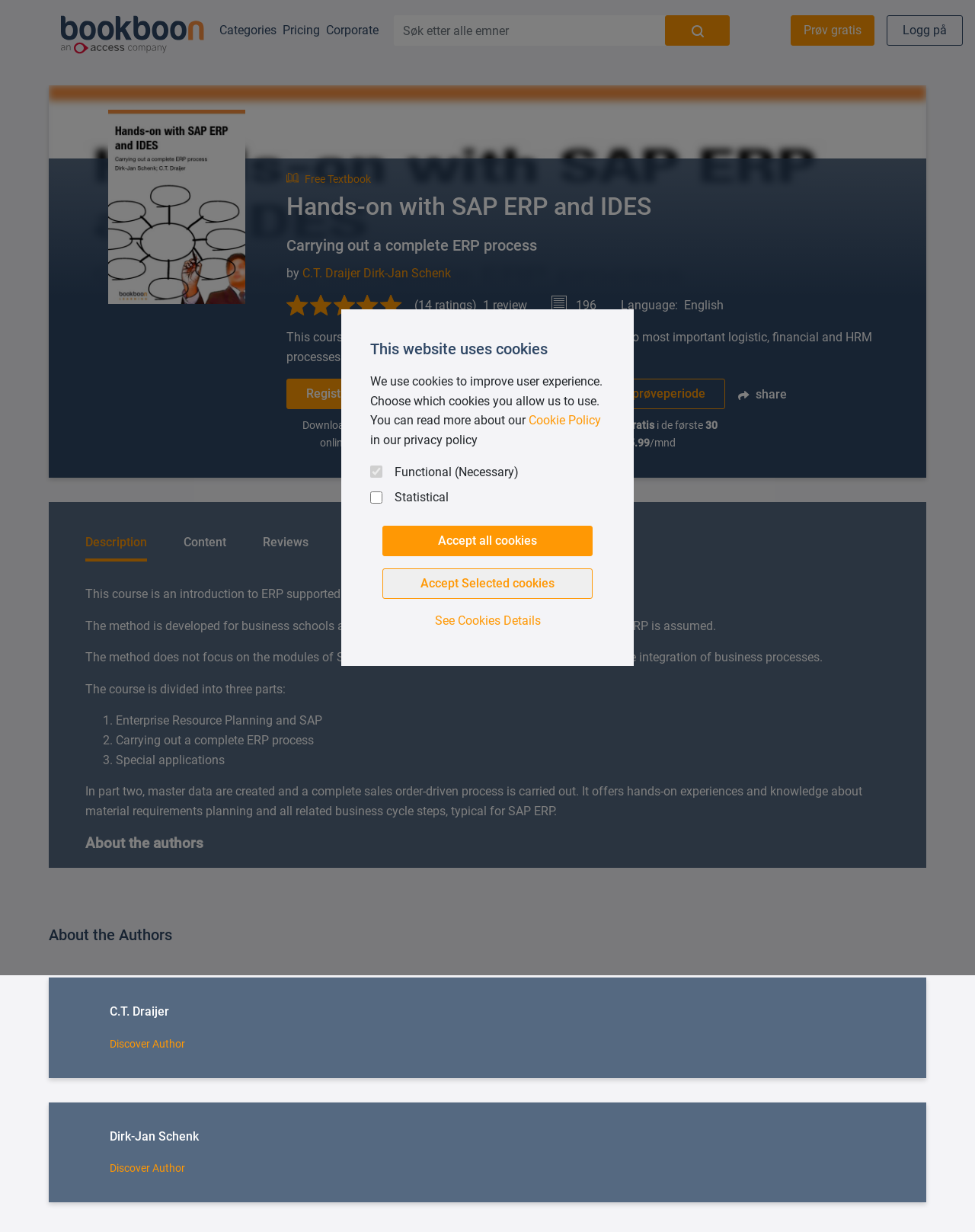Please provide a one-word or short phrase answer to the question:
What is the price of the course per month?

$5.99